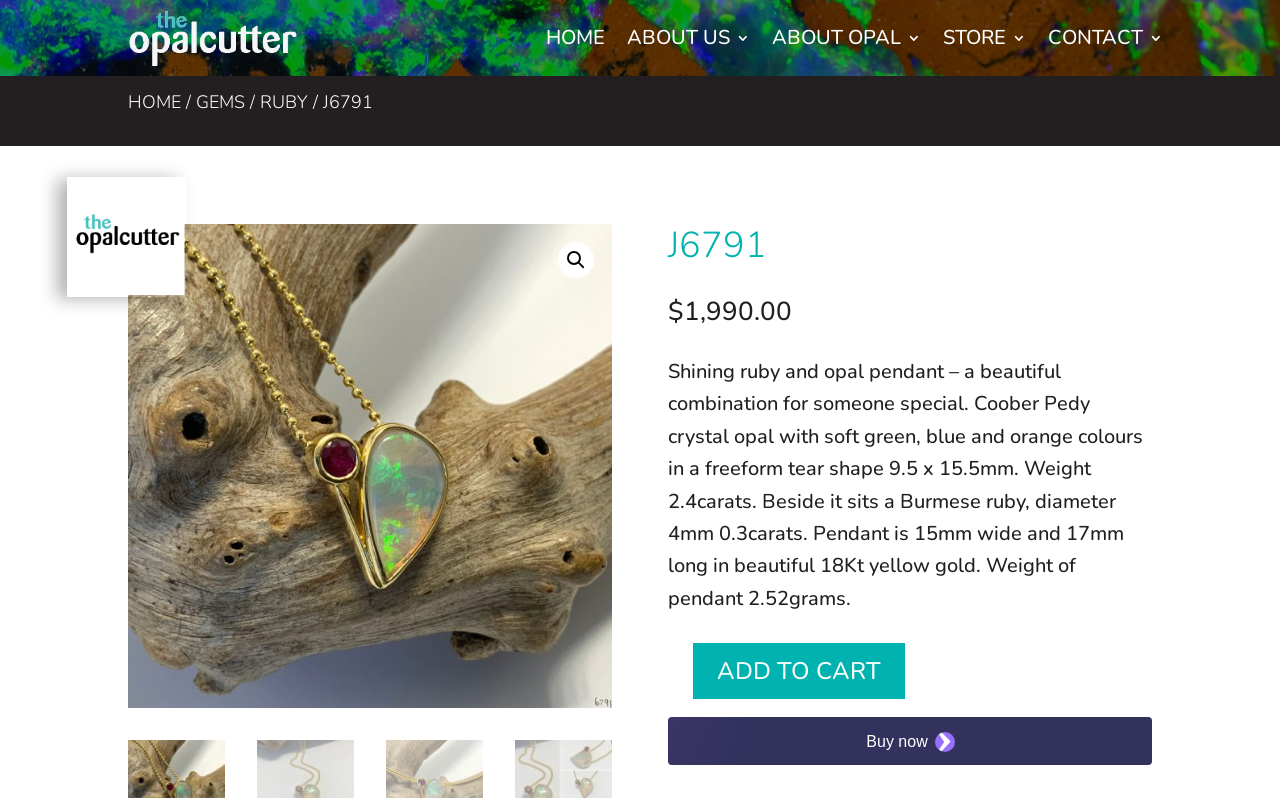Create an in-depth description of the webpage, covering main sections.

This webpage is about a specific opal pendant, J6791, from The Opalcutter. At the top, there are five navigation links: HOME, ABOUT US 3, ABOUT OPAL 3, STORE 3, and CONTACT 3, aligned horizontally across the page. Below these links, there is a breadcrumb navigation section with links to HOME, GEMS, RUBY, and J6791, separated by forward slashes.

On the left side of the page, there is a search icon, 🔍, and a large image of the opal pendant, which takes up most of the left side of the page. On the right side, there is a smaller image of the pendant, and below it, the product title "J6791" in a heading. The price of the pendant, $1,990.00, is displayed below the title.

A detailed description of the pendant is provided, including its features, such as the type of opal, its shape and size, the accompanying ruby, and the gold material used. Below the description, there is a quantity field labeled "J6791 QUANTITY" and an "ADD TO CART" button. A secure payment button frame is located at the bottom right corner of the page.

Additionally, there is a small image at the top left corner of the page, which appears to be a logo or a decorative element.